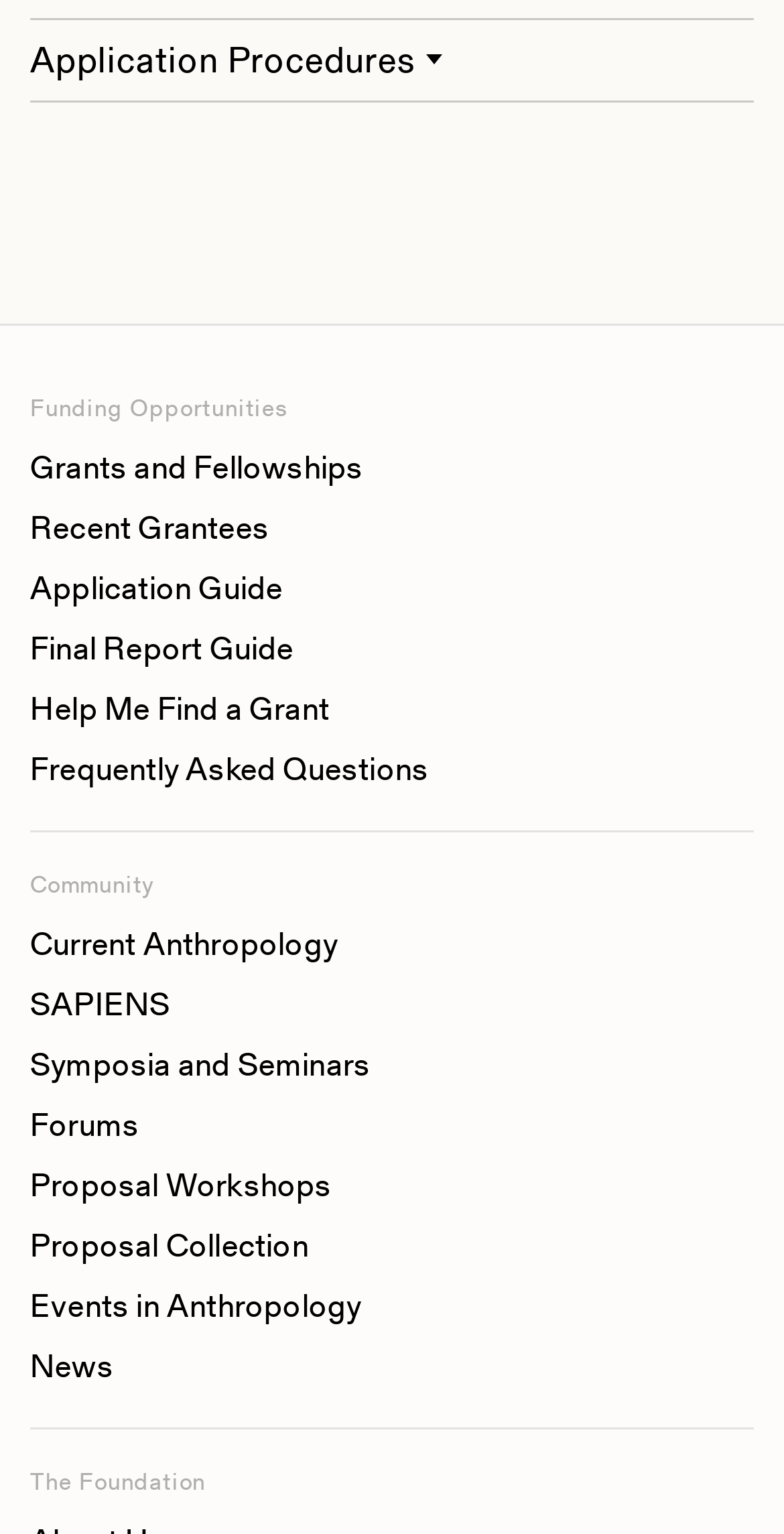Determine the bounding box coordinates of the UI element described by: "Events in Anthropology".

[0.038, 0.832, 0.962, 0.871]